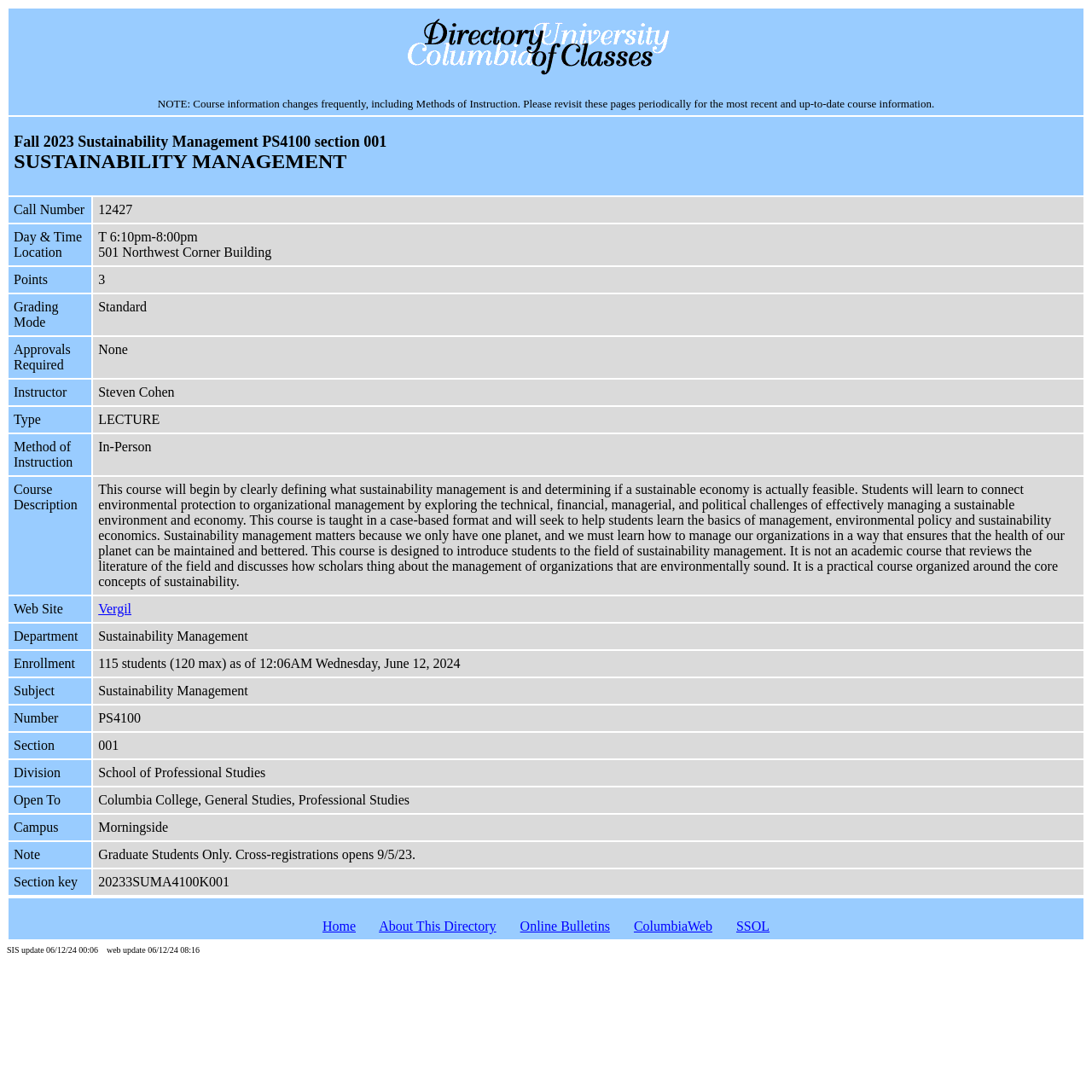Can you specify the bounding box coordinates for the region that should be clicked to fulfill this instruction: "Check the course description".

[0.008, 0.437, 0.992, 0.545]